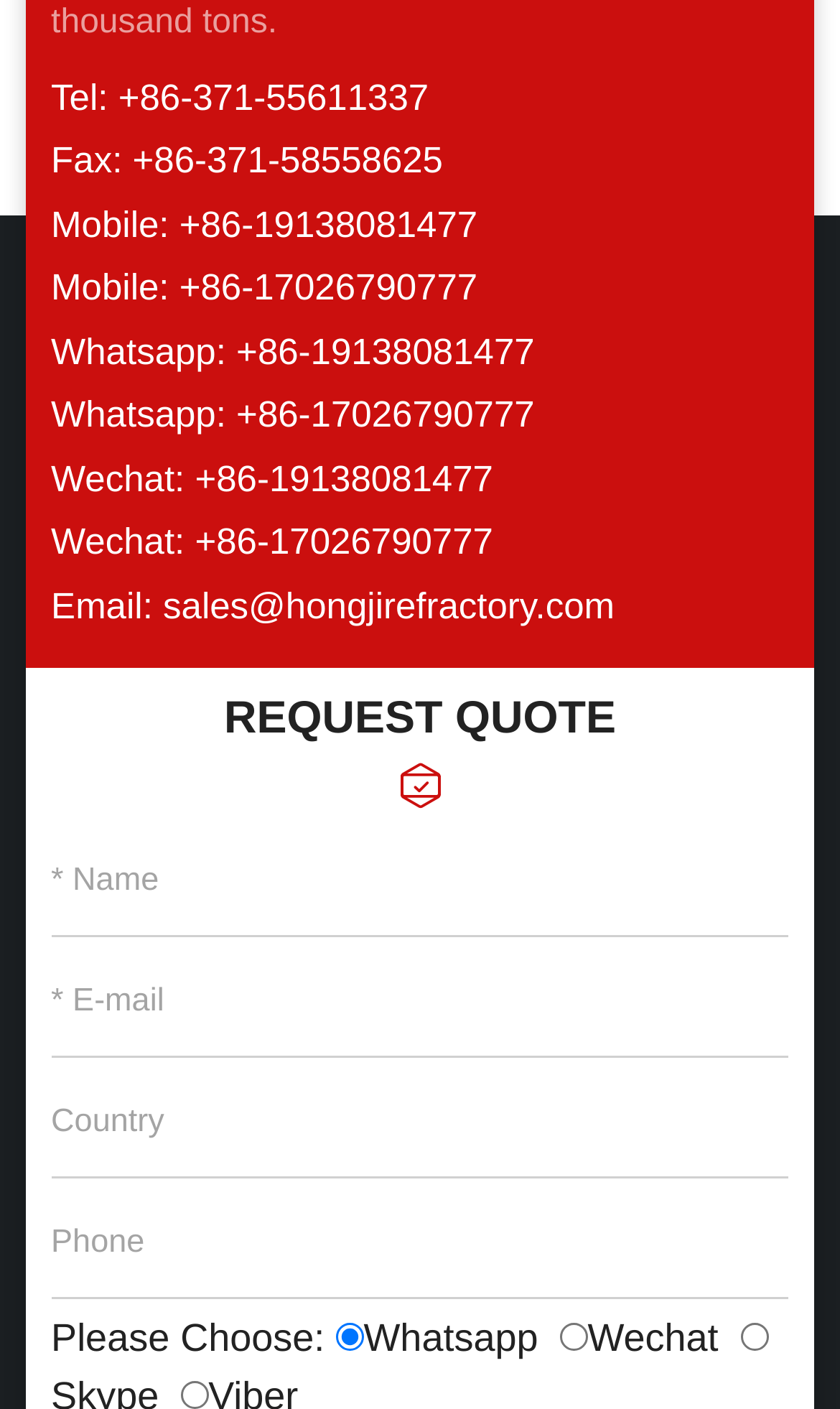What is the phone number for Tel?
Provide an in-depth and detailed explanation in response to the question.

I found the phone number for Tel by looking at the StaticText element 'Tel:' and its adjacent link element which contains the phone number.